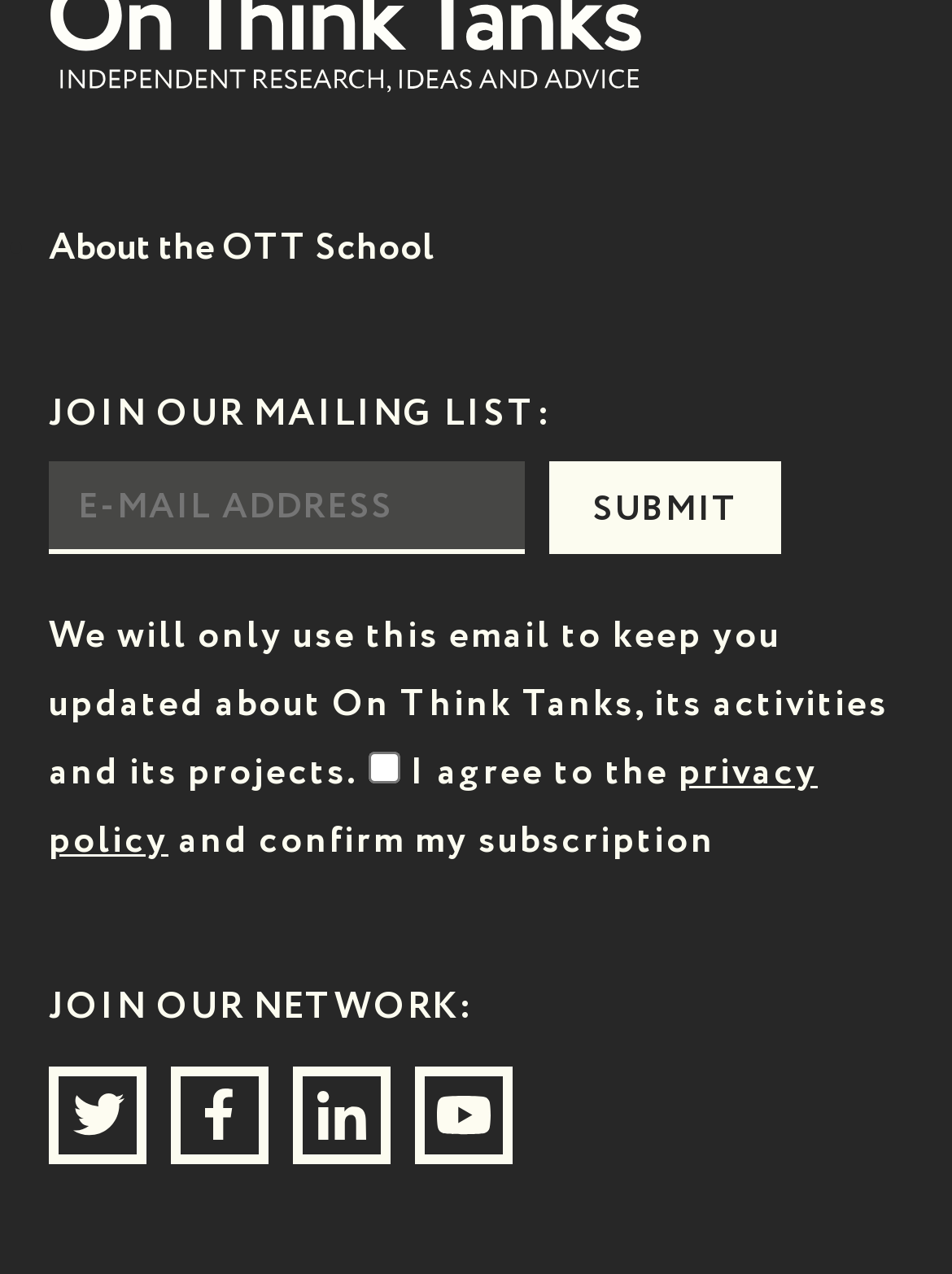Identify the bounding box coordinates for the UI element described as: "Submit". The coordinates should be provided as four floats between 0 and 1: [left, top, right, bottom].

[0.577, 0.362, 0.821, 0.434]